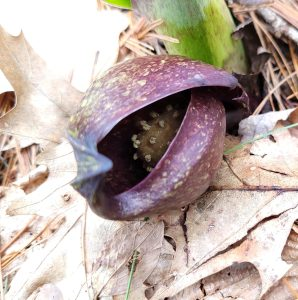What is surrounding the skunk cabbage?
Look at the image and answer the question with a single word or phrase.

Fallen leaves